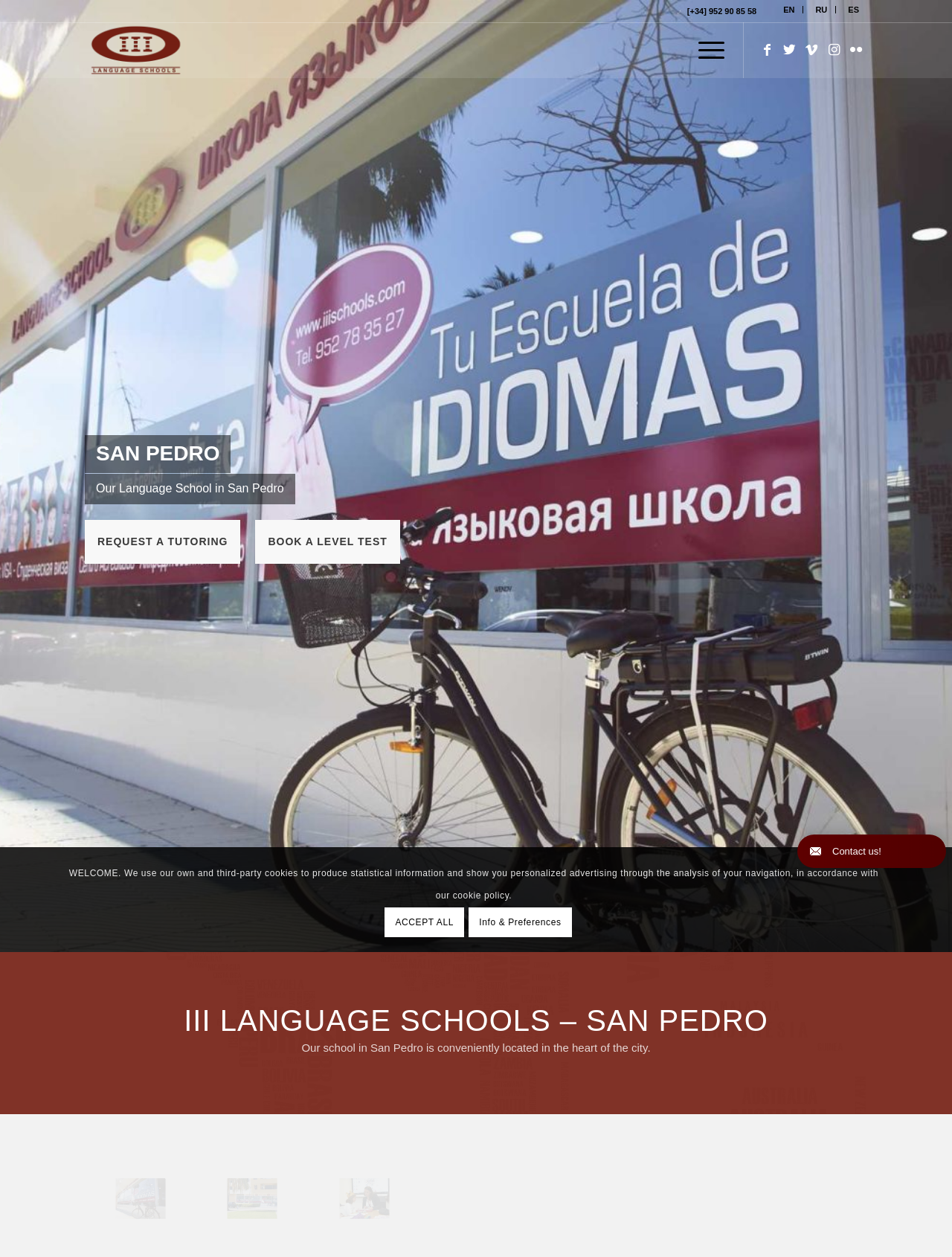What language courses are offered?
Using the visual information from the image, give a one-word or short-phrase answer.

English, Spanish, Russian, French, German, Portuguese, Italian, Arabic